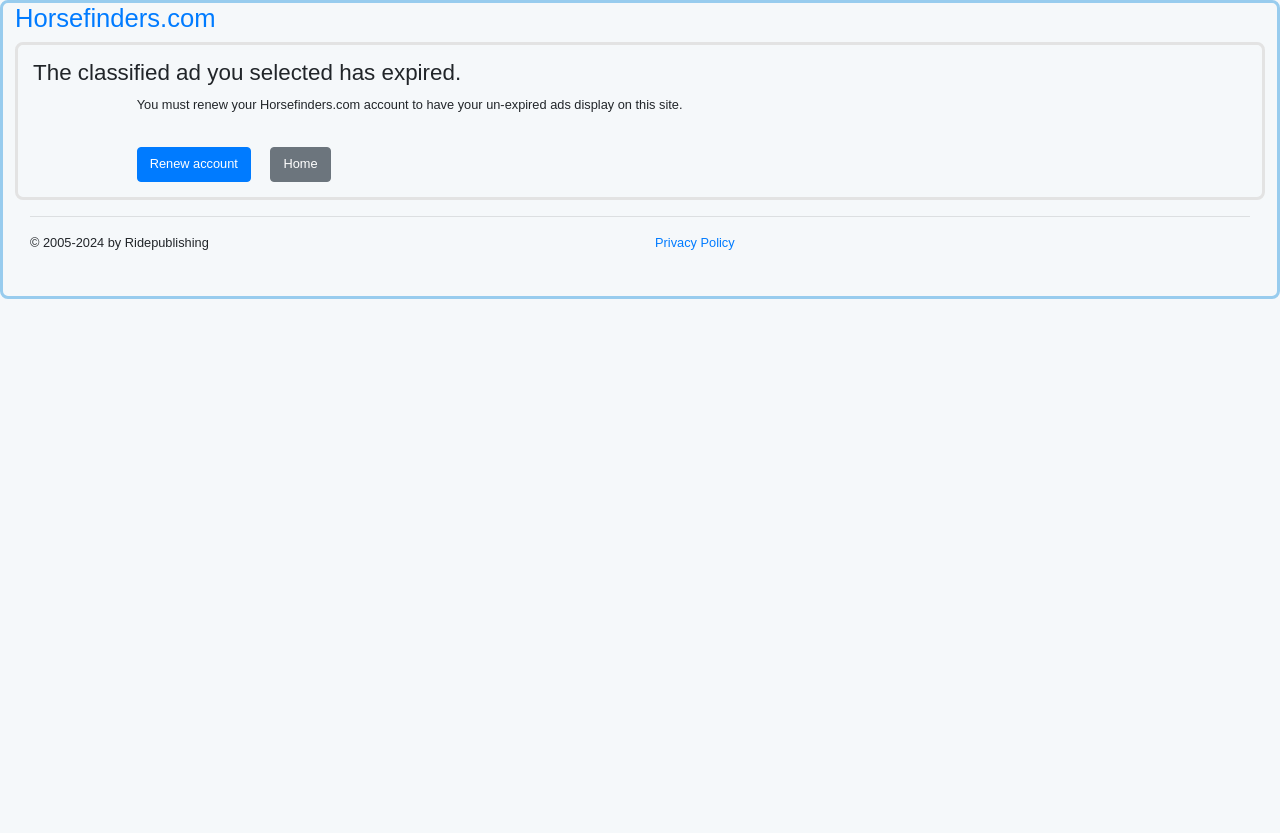Provide a one-word or short-phrase response to the question:
What is the name of the company that owns the website?

Ridepublishing